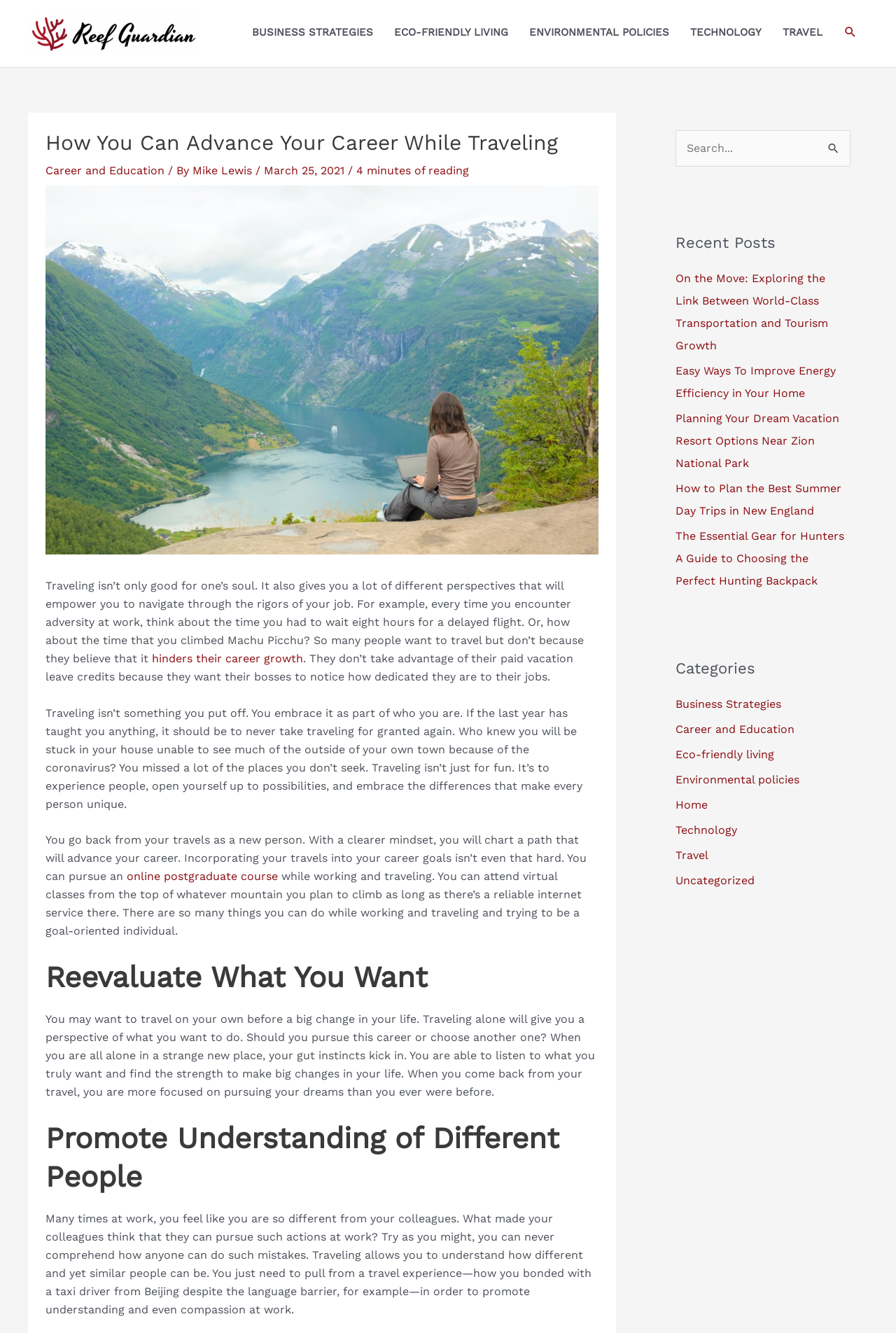Craft a detailed narrative of the webpage's structure and content.

The webpage is about traveling and its benefits for career advancement. At the top left corner, there is a logo of "Reef Guardian" with a link to the website. Next to it, there is a navigation menu with links to various categories such as "Business Strategies", "Eco-friendly Living", "Environmental Policies", "Technology", and "Travel".

Below the navigation menu, there is a header section with a heading "How You Can Advance Your Career While Traveling" and a link to "Career and Education" with the author's name "Mike Lewis" and the date "March 25, 2021". There is also an image related to travel concept.

The main content of the webpage is divided into several sections. The first section talks about how traveling can give individuals different perspectives that can empower them to navigate through the rigors of their job. It also mentions that traveling can help individuals to never take traveling for granted again and to experience people, open themselves up to possibilities, and embrace the differences that make every person unique.

The second section is about reevaluating what one wants in their career. It suggests that traveling alone can give individuals a perspective of what they want to do and help them to listen to their gut instincts.

The third section promotes understanding of different people. It explains that traveling allows individuals to understand how different and yet similar people can be, and how this understanding can promote compassion at work.

On the right side of the webpage, there is a search bar with a button to search for specific topics. Below the search bar, there are three sections: "Recent Posts", "Categories", and another section with links to various categories.

The "Recent Posts" section lists several links to recent articles, including "On the Move: Exploring the Link Between World-Class Transportation and Tourism Growth", "Easy Ways To Improve Energy Efficiency in Your Home", and "Planning Your Dream Vacation Resort Options Near Zion National Park".

The "Categories" section lists links to various categories such as "Business Strategies", "Career and Education", "Eco-friendly Living", and "Travel".